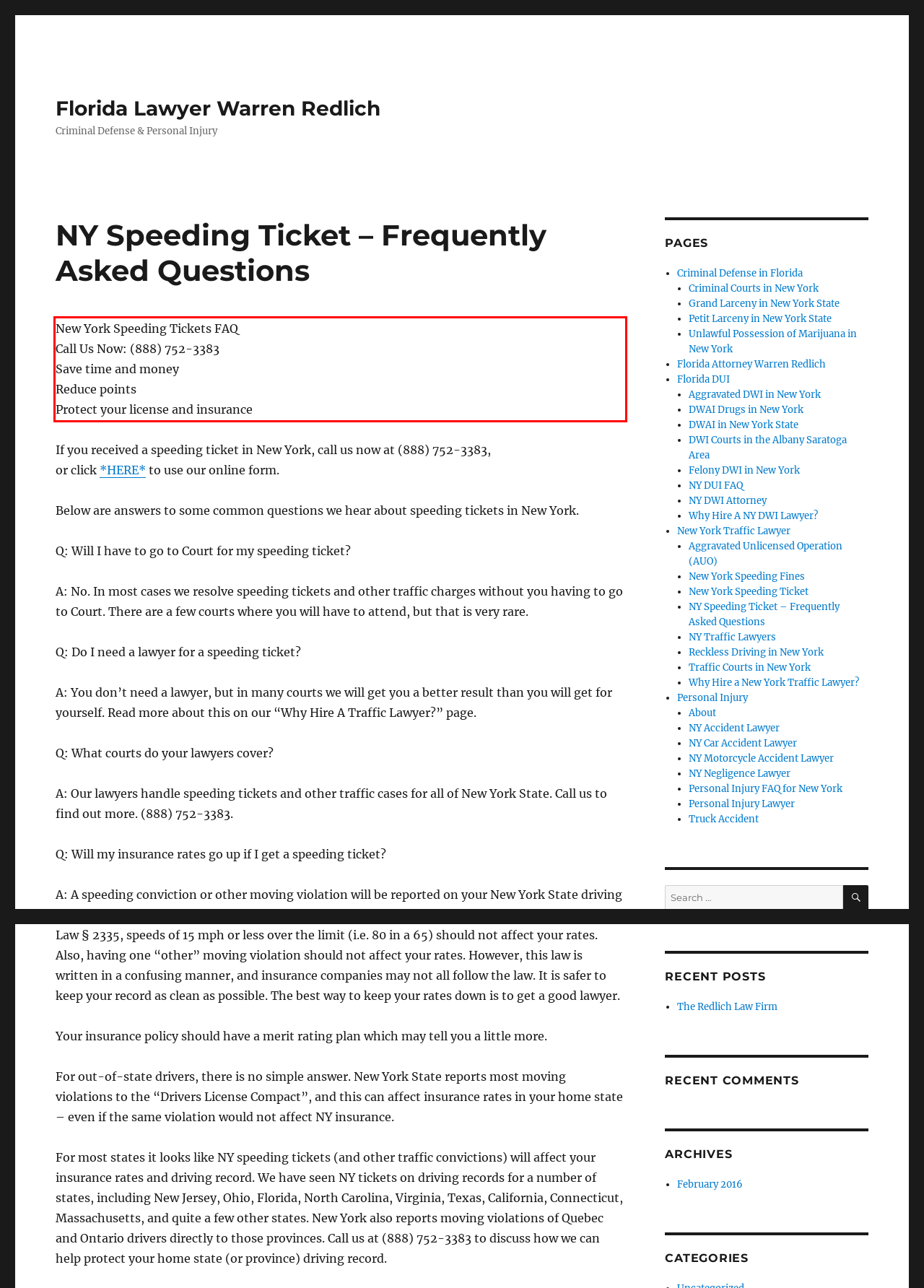Identify and transcribe the text content enclosed by the red bounding box in the given screenshot.

New York Speeding Tickets FAQ Call Us Now: (888) 752-3383 Save time and money Reduce points Protect your license and insurance